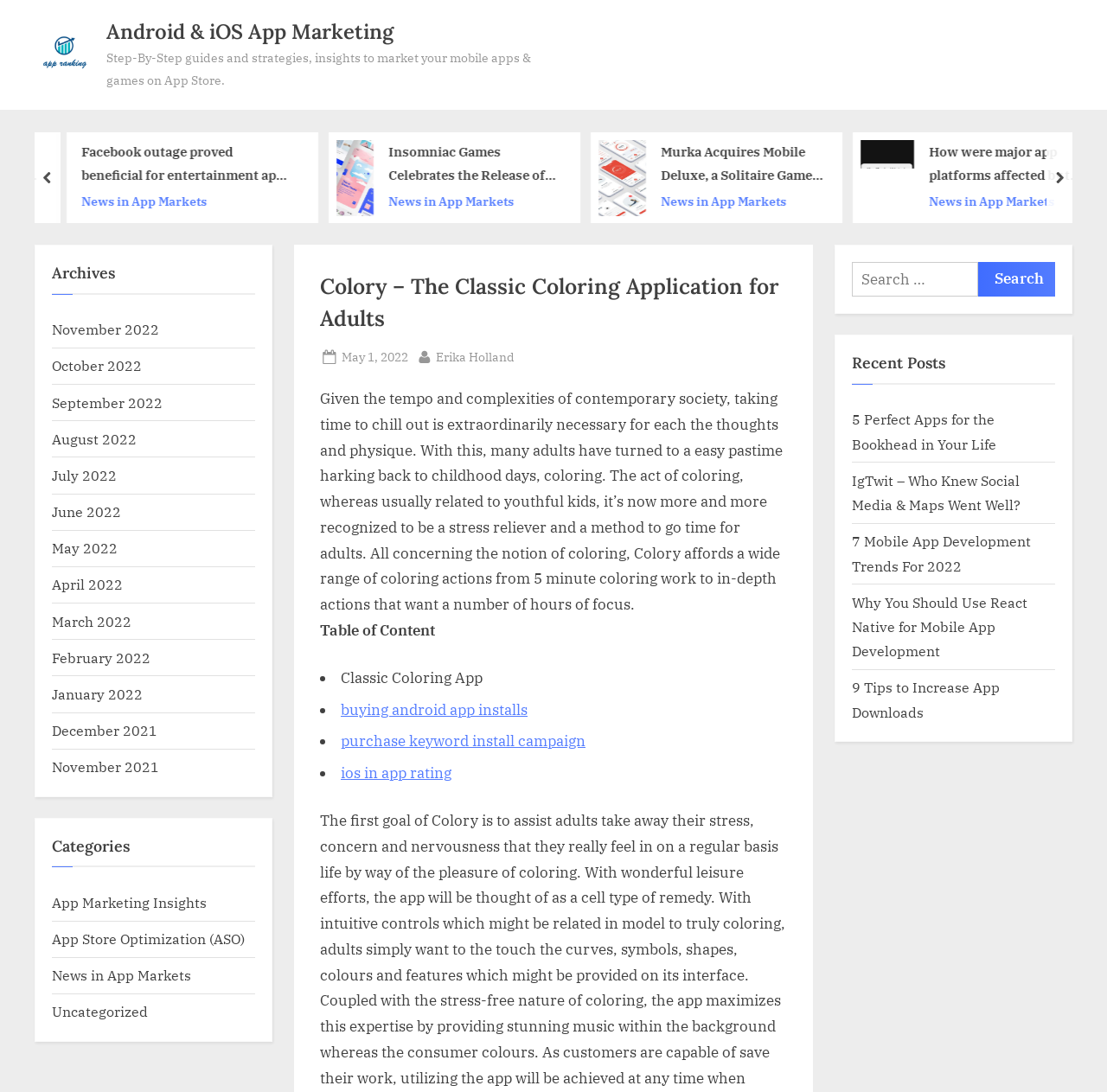Answer the question below with a single word or a brief phrase: 
What is the purpose of Colory?

Relaxation and stress relief